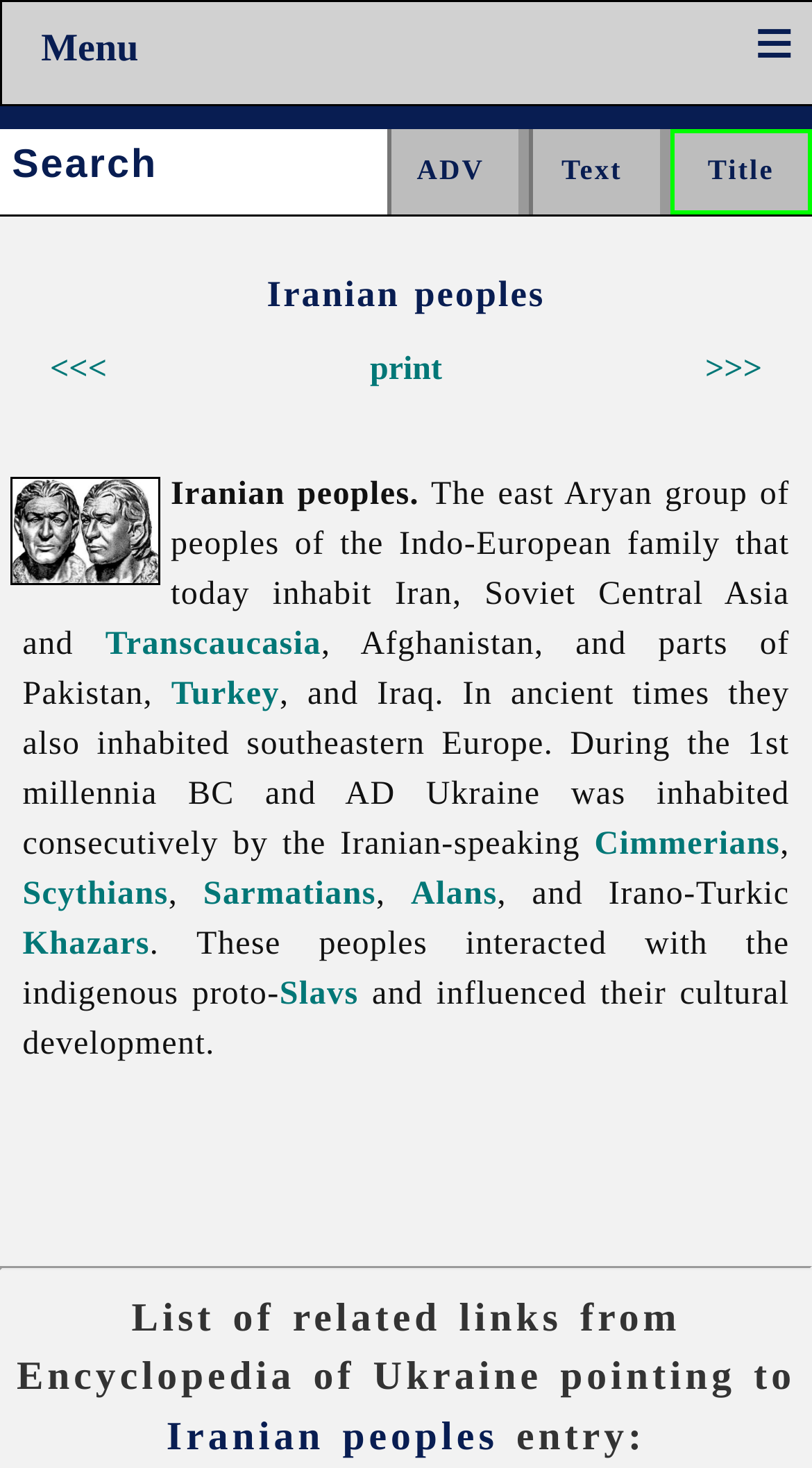Using the format (top-left x, top-left y, bottom-right x, bottom-right y), provide the bounding box coordinates for the described UI element. All values should be floating point numbers between 0 and 1: parent_node: Search:

[0.486, 0.069, 0.514, 0.093]